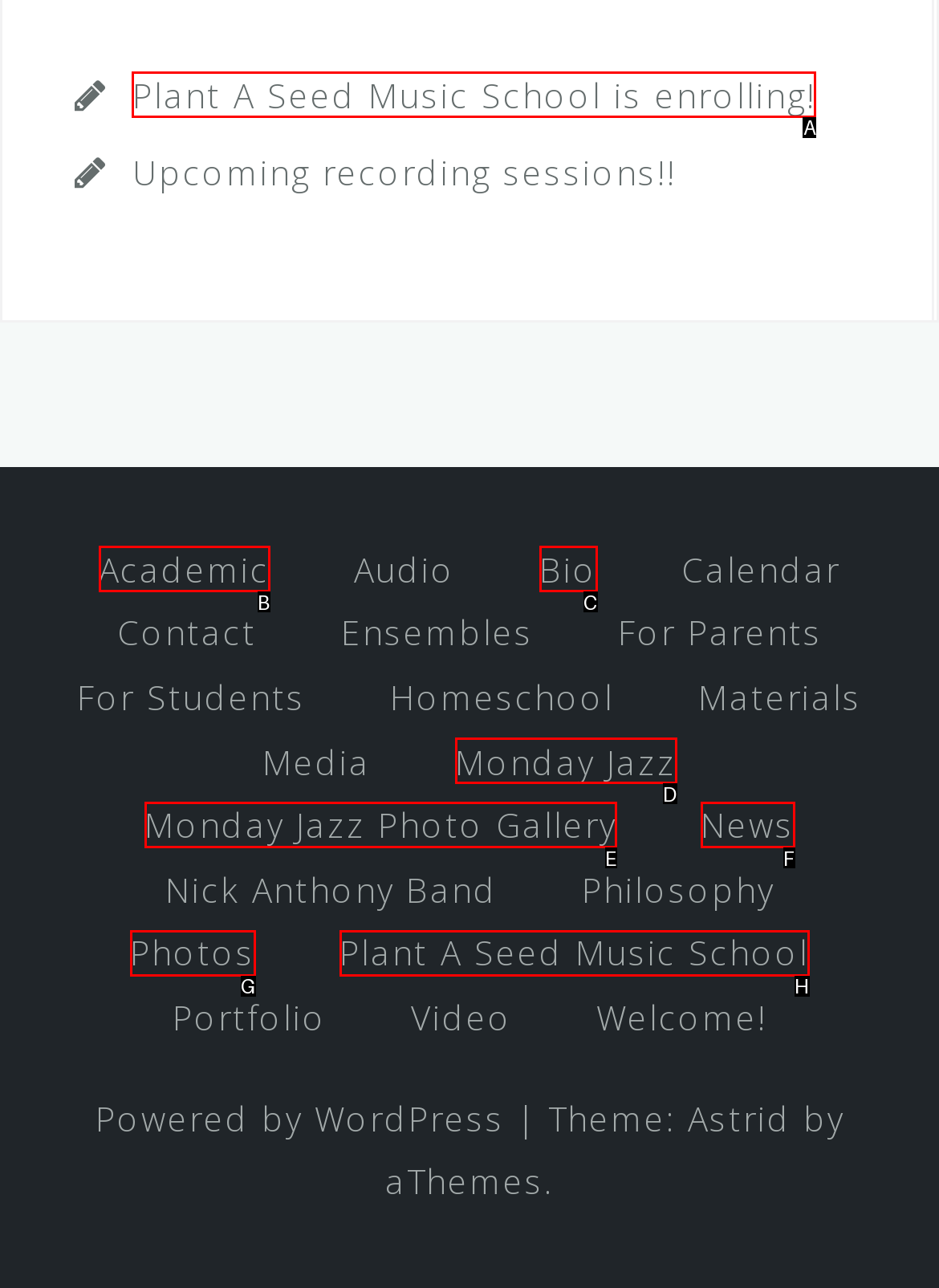Tell me which one HTML element I should click to complete the following instruction: Copy a link to this post to clipboard
Answer with the option's letter from the given choices directly.

None